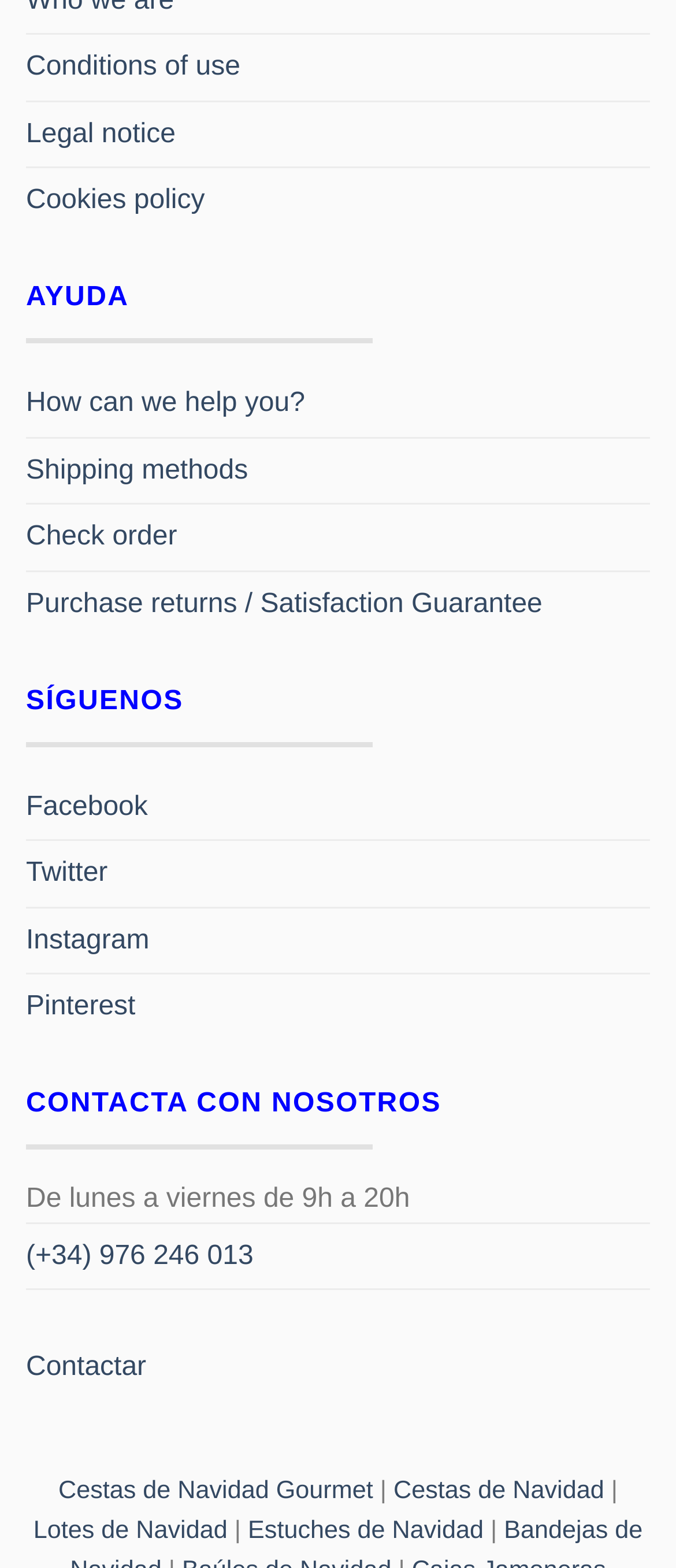Bounding box coordinates are to be given in the format (top-left x, top-left y, bottom-right x, bottom-right y). All values must be floating point numbers between 0 and 1. Provide the bounding box coordinate for the UI element described as: How can we help you?

[0.038, 0.237, 0.451, 0.278]